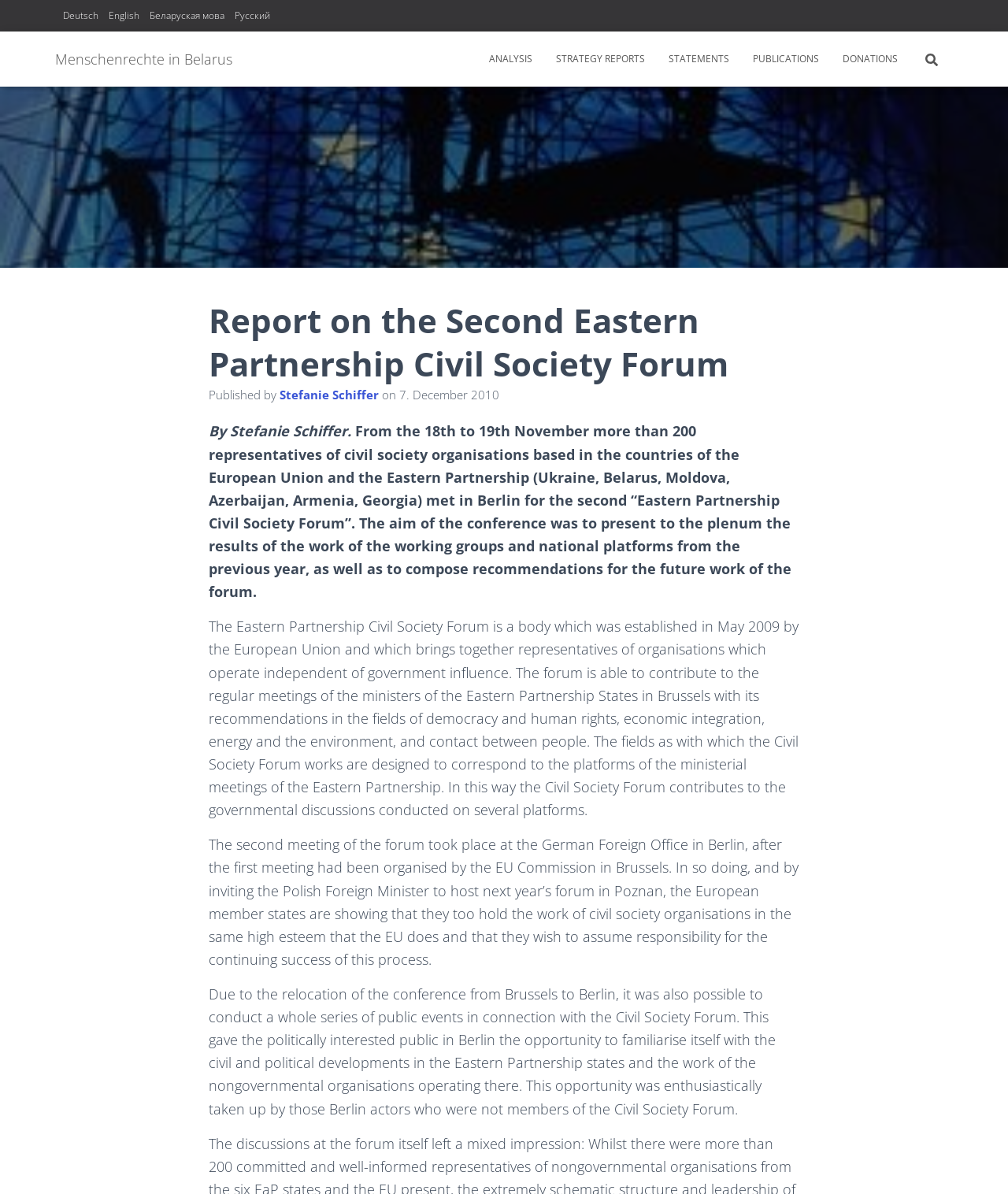Where was the second meeting of the forum held?
Please look at the screenshot and answer using one word or phrase.

Berlin